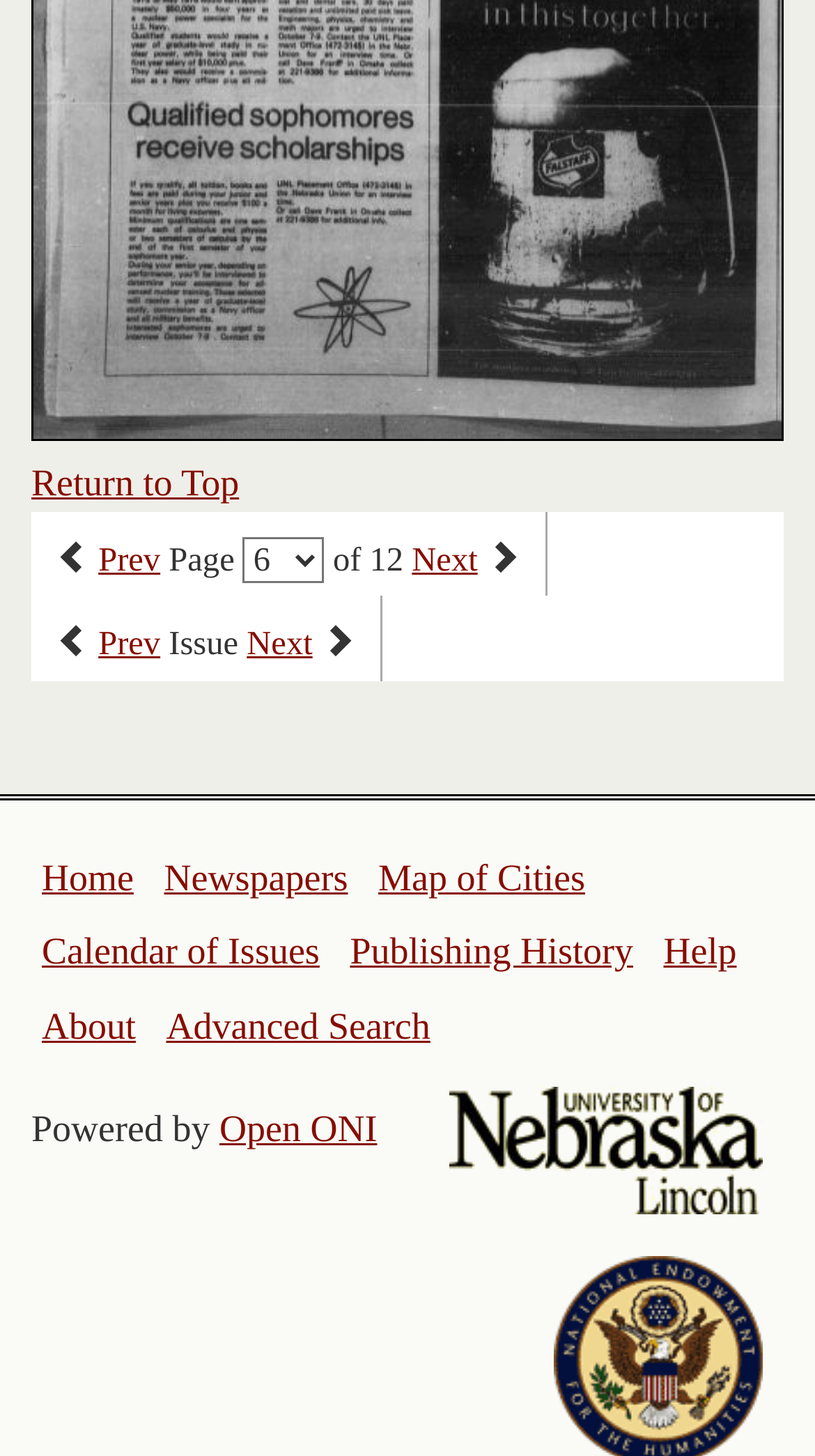Analyze the image and give a detailed response to the question:
How many links are in the bottom navigation bar?

I counted the links in the bottom navigation bar, including 'Calendar of Issues', 'Publishing History', 'Help', 'About', 'Advanced Search', and 'Open ONI', which totals 6 links.